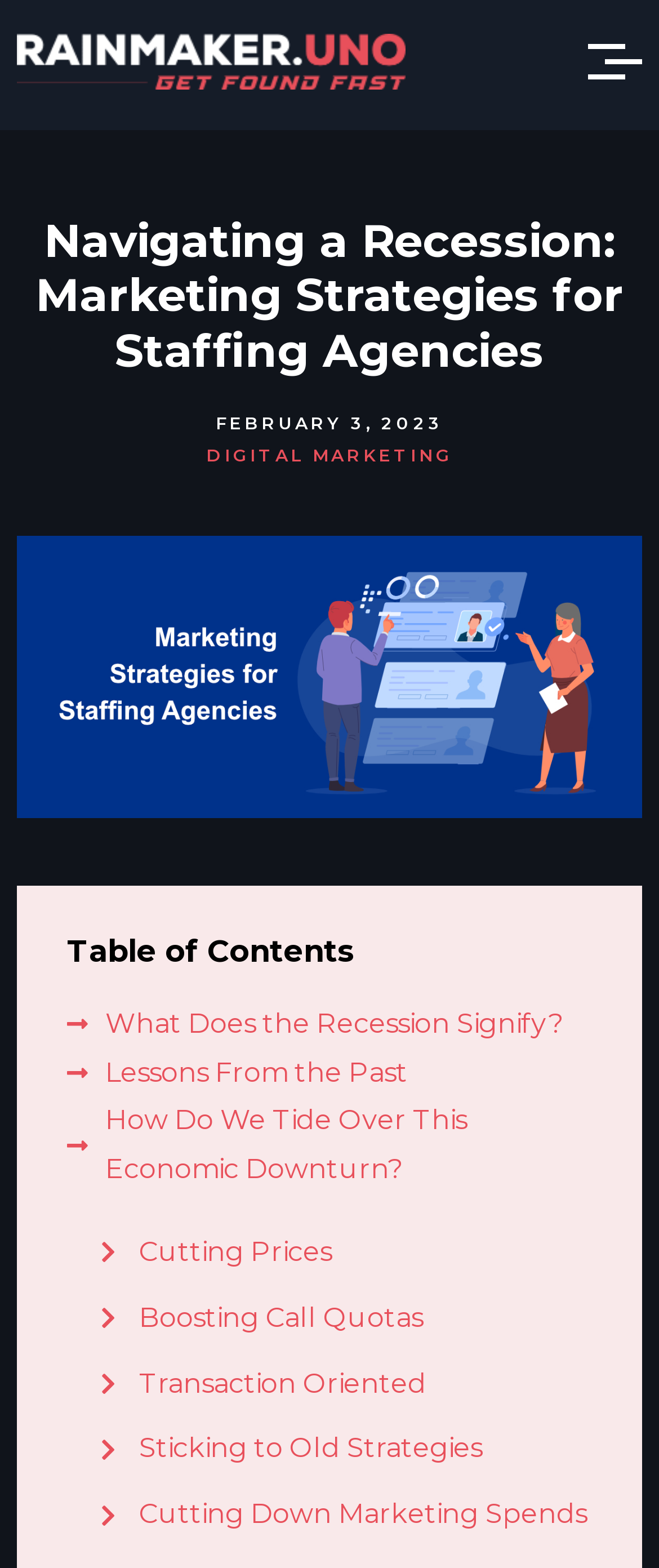Determine the main headline of the webpage and provide its text.

Navigating a Recession: Marketing Strategies for Staffing Agencies